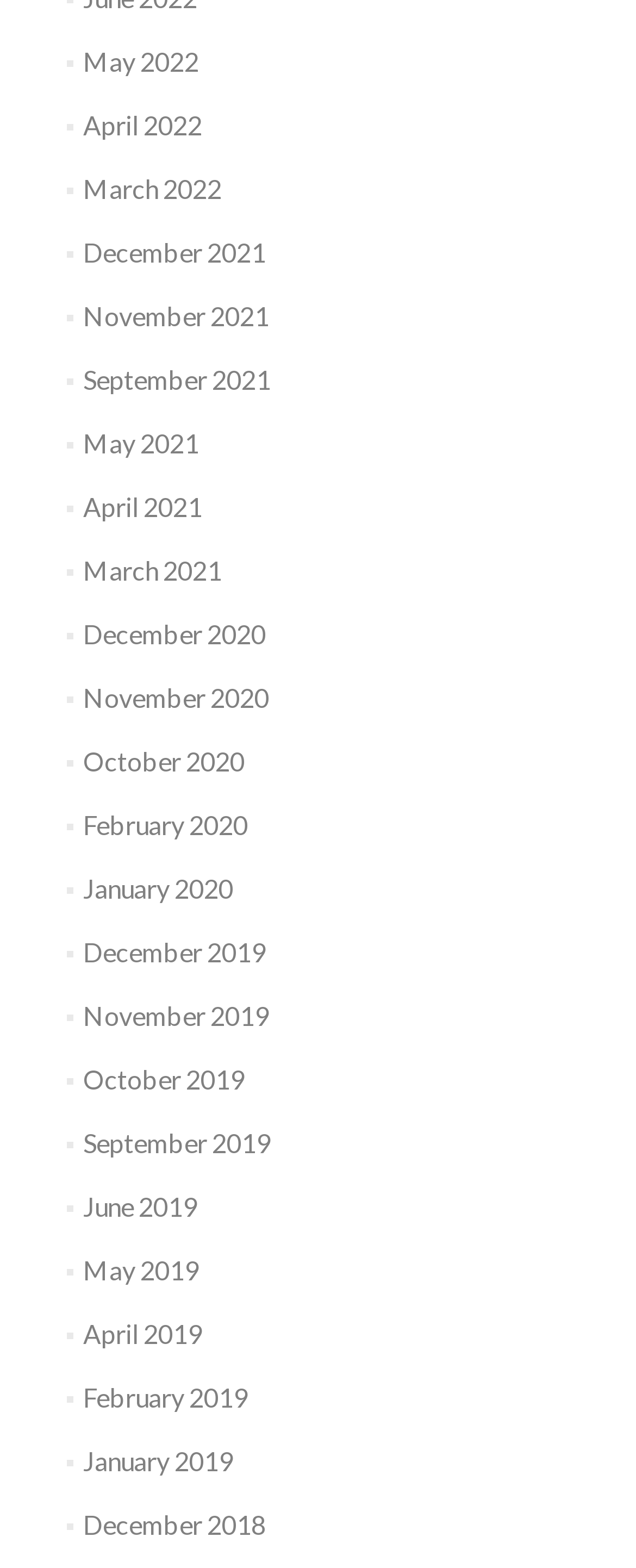How many months are listed on the webpage?
Provide a detailed answer to the question, using the image to inform your response.

I counted the number of links on the webpage, each representing a month, and found 24 links.